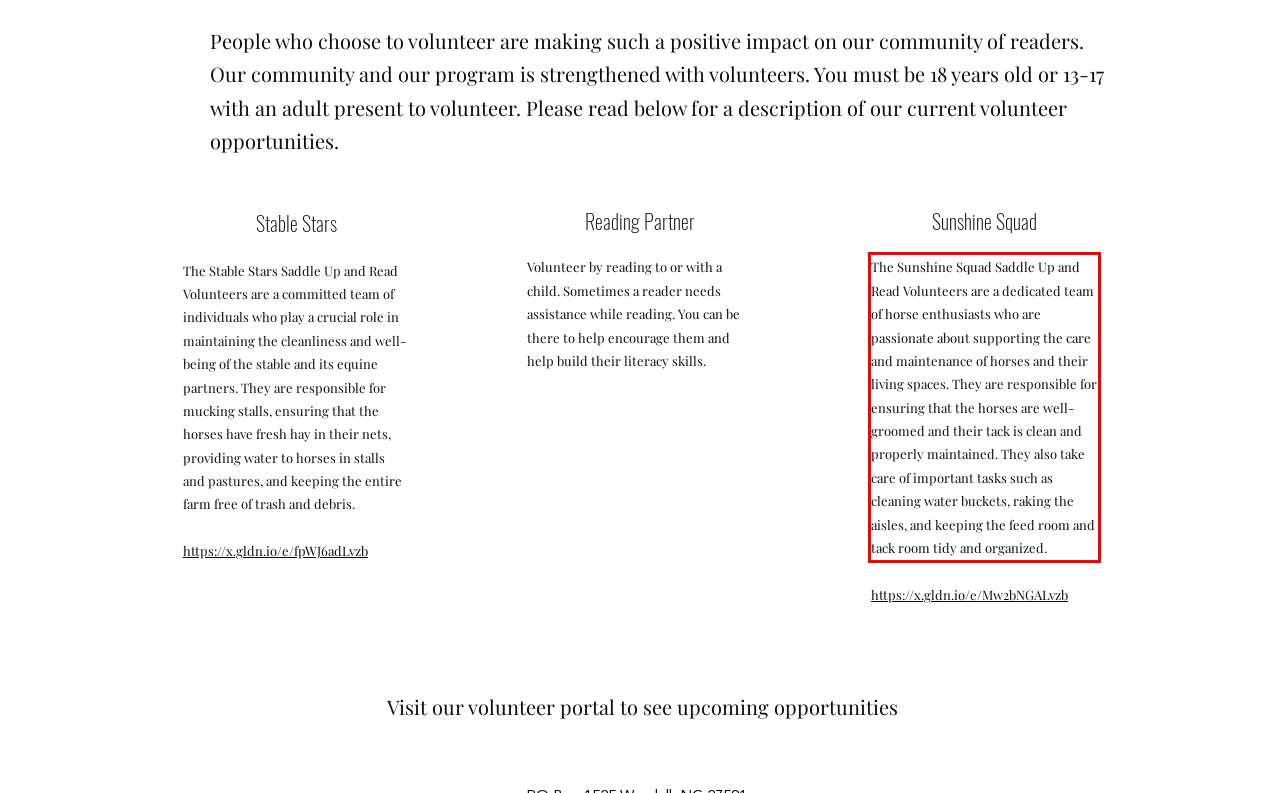Analyze the screenshot of the webpage and extract the text from the UI element that is inside the red bounding box.

The Sunshine Squad Saddle Up and Read Volunteers are a dedicated team of horse enthusiasts who are passionate about supporting the care and maintenance of horses and their living spaces. They are responsible for ensuring that the horses are well-groomed and their tack is clean and properly maintained. They also take care of important tasks such as cleaning water buckets, raking the aisles, and keeping the feed room and tack room tidy and organized.